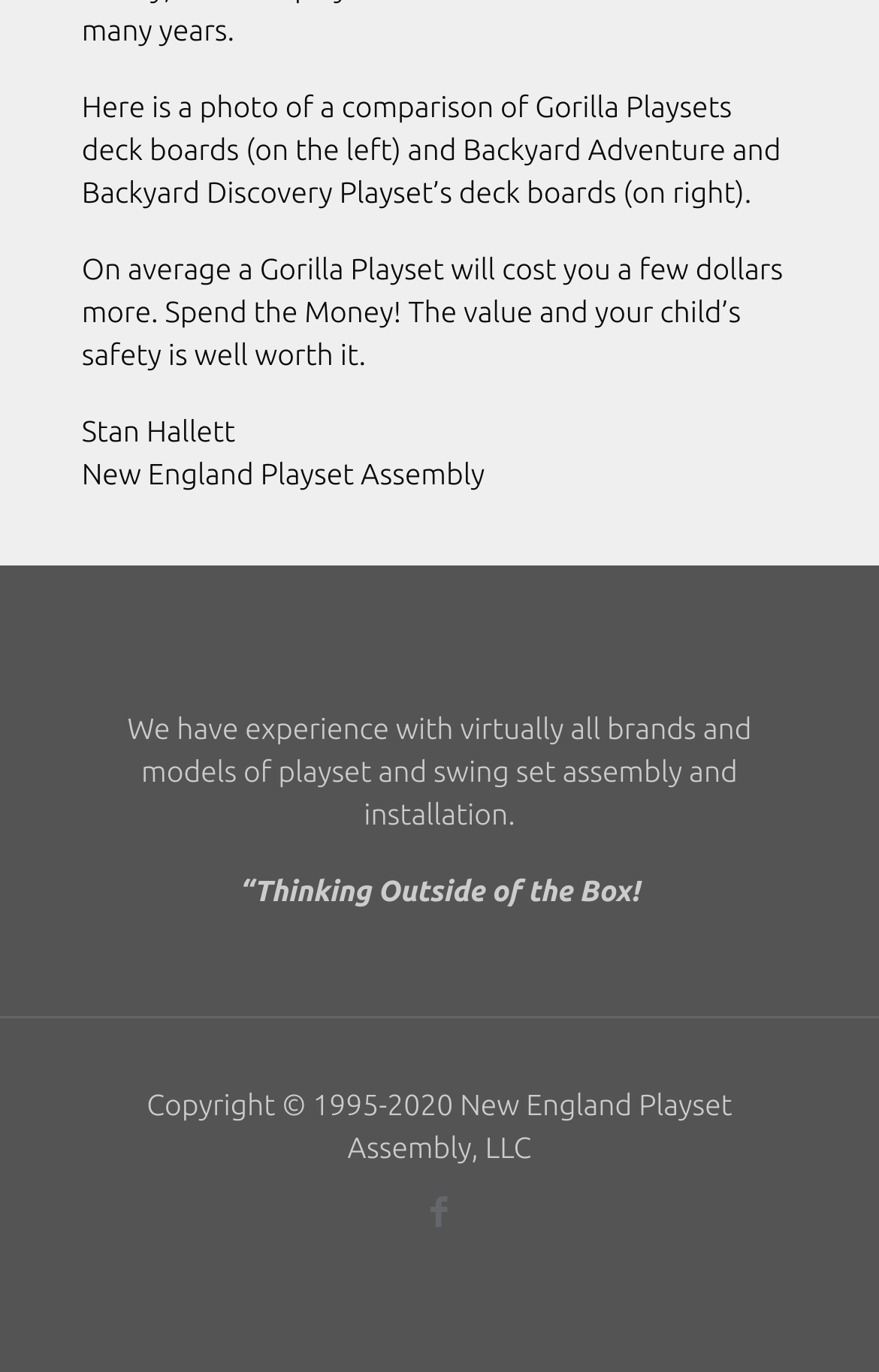What social media platform is linked?
Answer with a single word or phrase, using the screenshot for reference.

Facebook